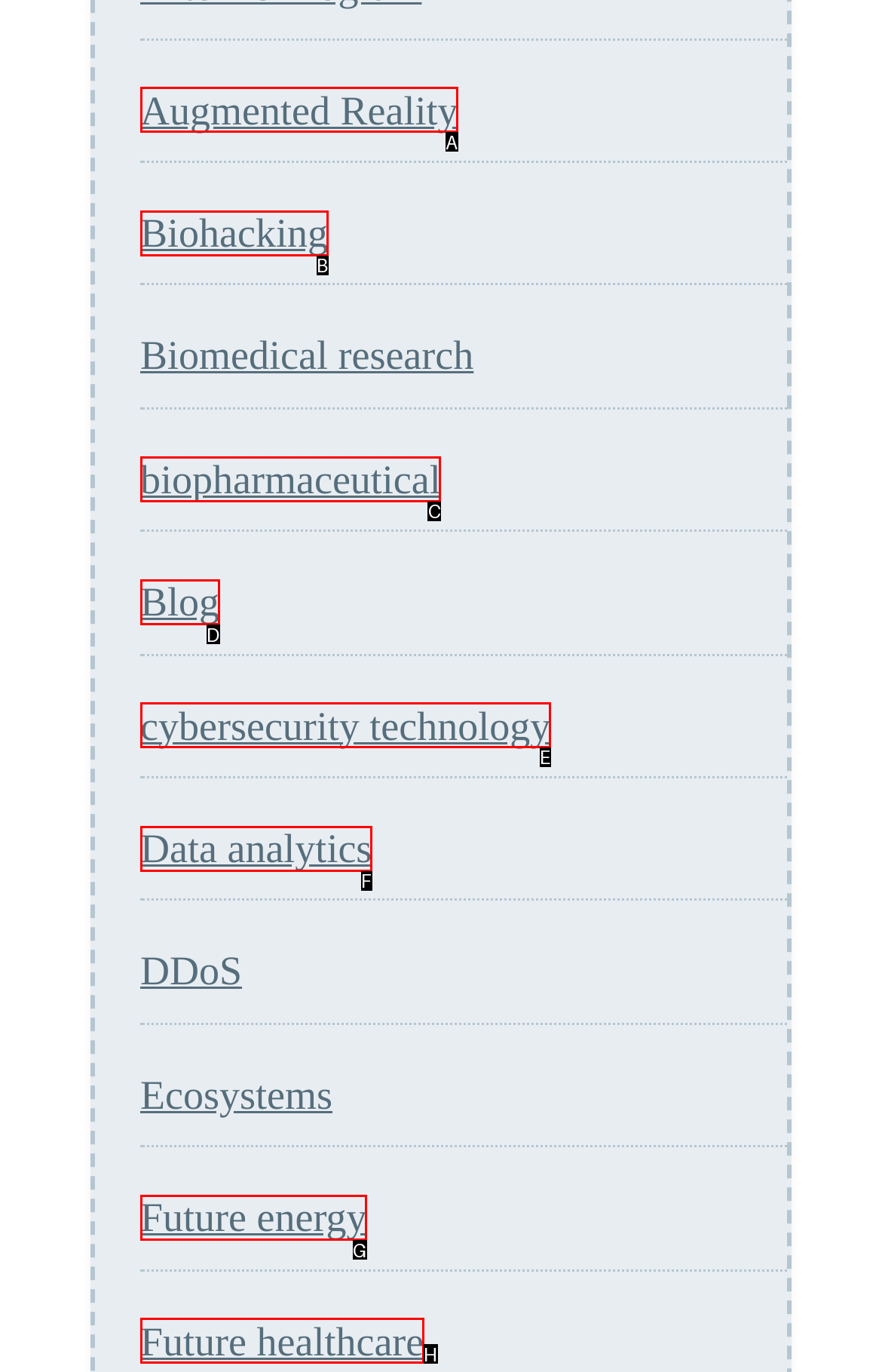Identify the HTML element you need to click to achieve the task: Learn about cybersecurity technology. Respond with the corresponding letter of the option.

E